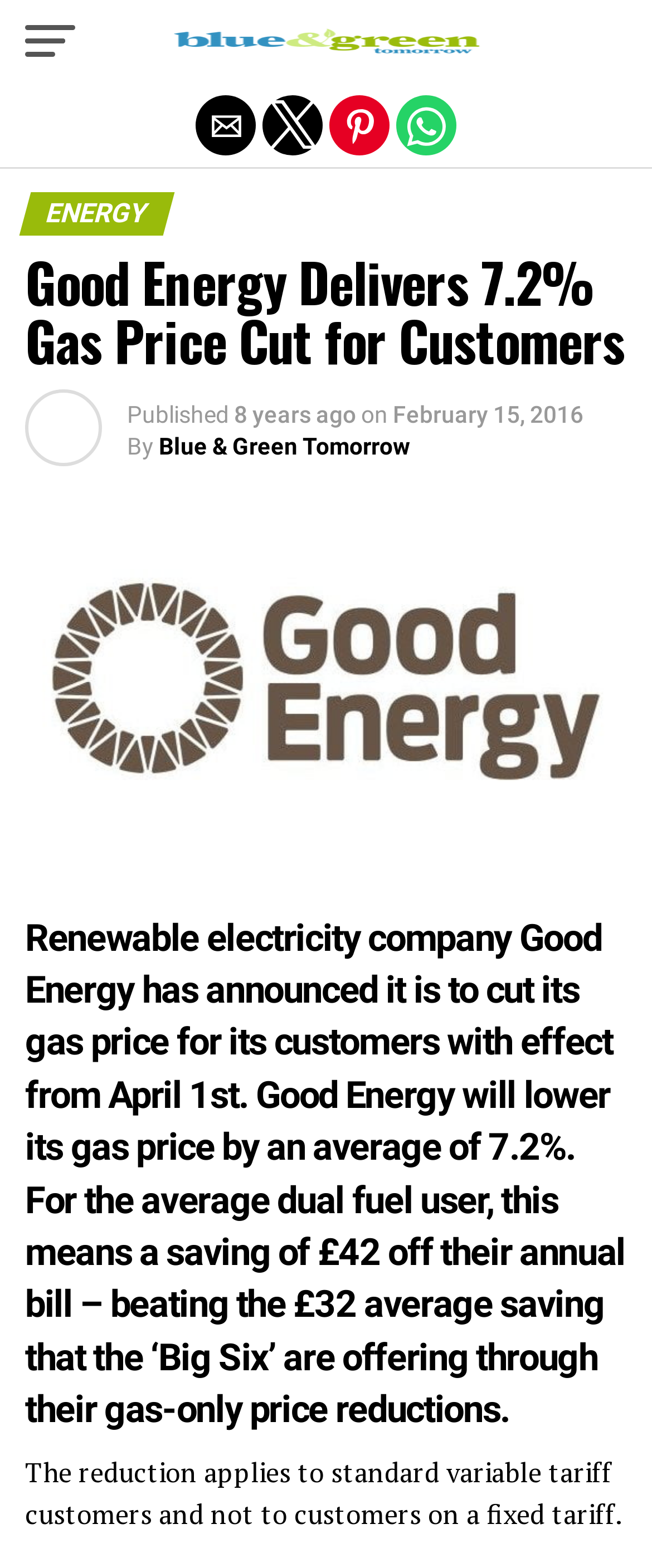From the image, can you give a detailed response to the question below:
How much will the average dual fuel user save?

I found the answer by reading the sentence 'For the average dual fuel user, this means a saving of £42 off their annual bill – beating the £32 average saving that the ‘Big Six’ are offering through their gas-only price reductions.' which mentions the exact amount of saving.